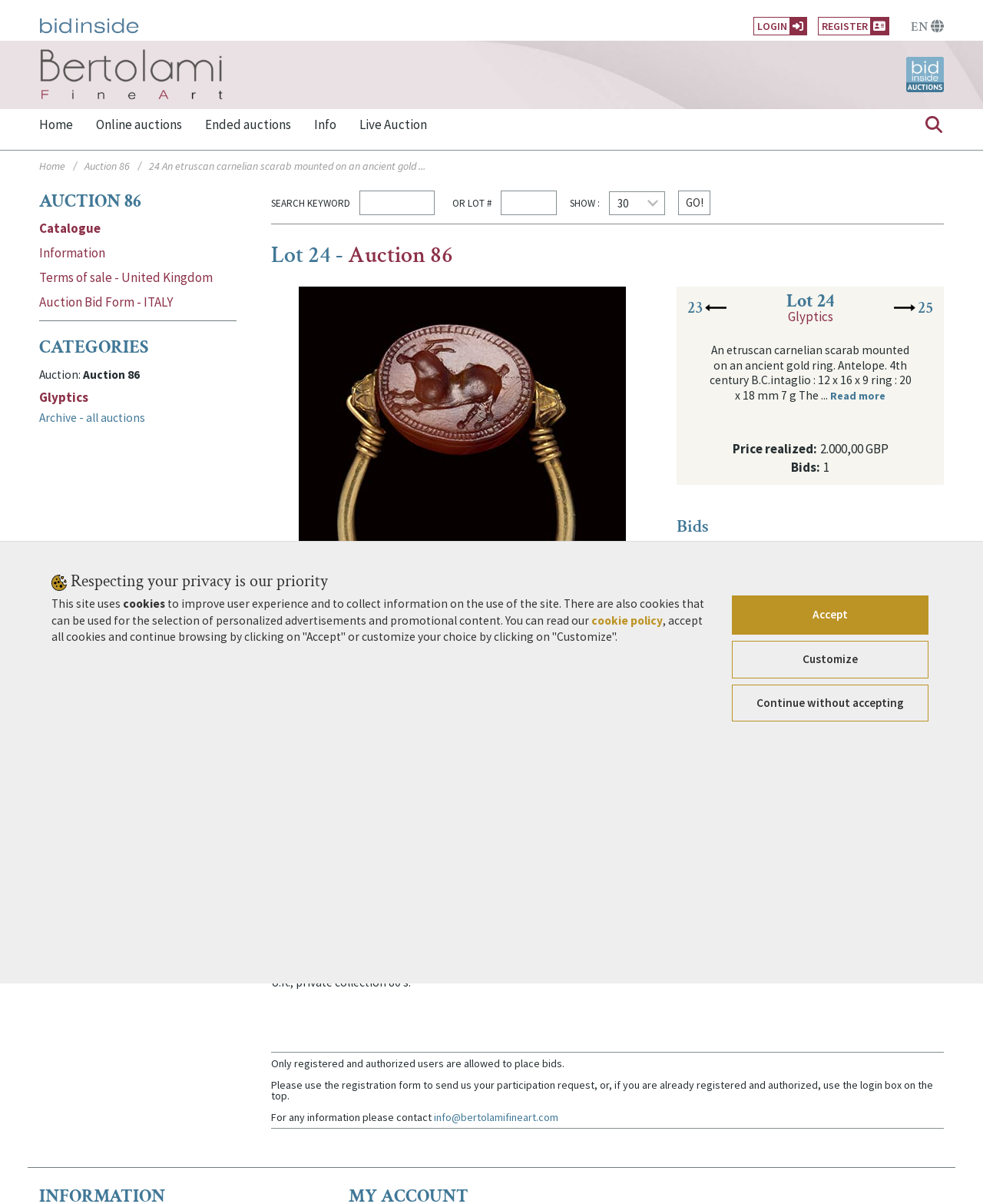Identify the bounding box coordinates for the UI element described by the following text: "alt="Bid Inside Network"". Provide the coordinates as four float numbers between 0 and 1, in the format [left, top, right, bottom].

[0.04, 0.015, 0.142, 0.026]